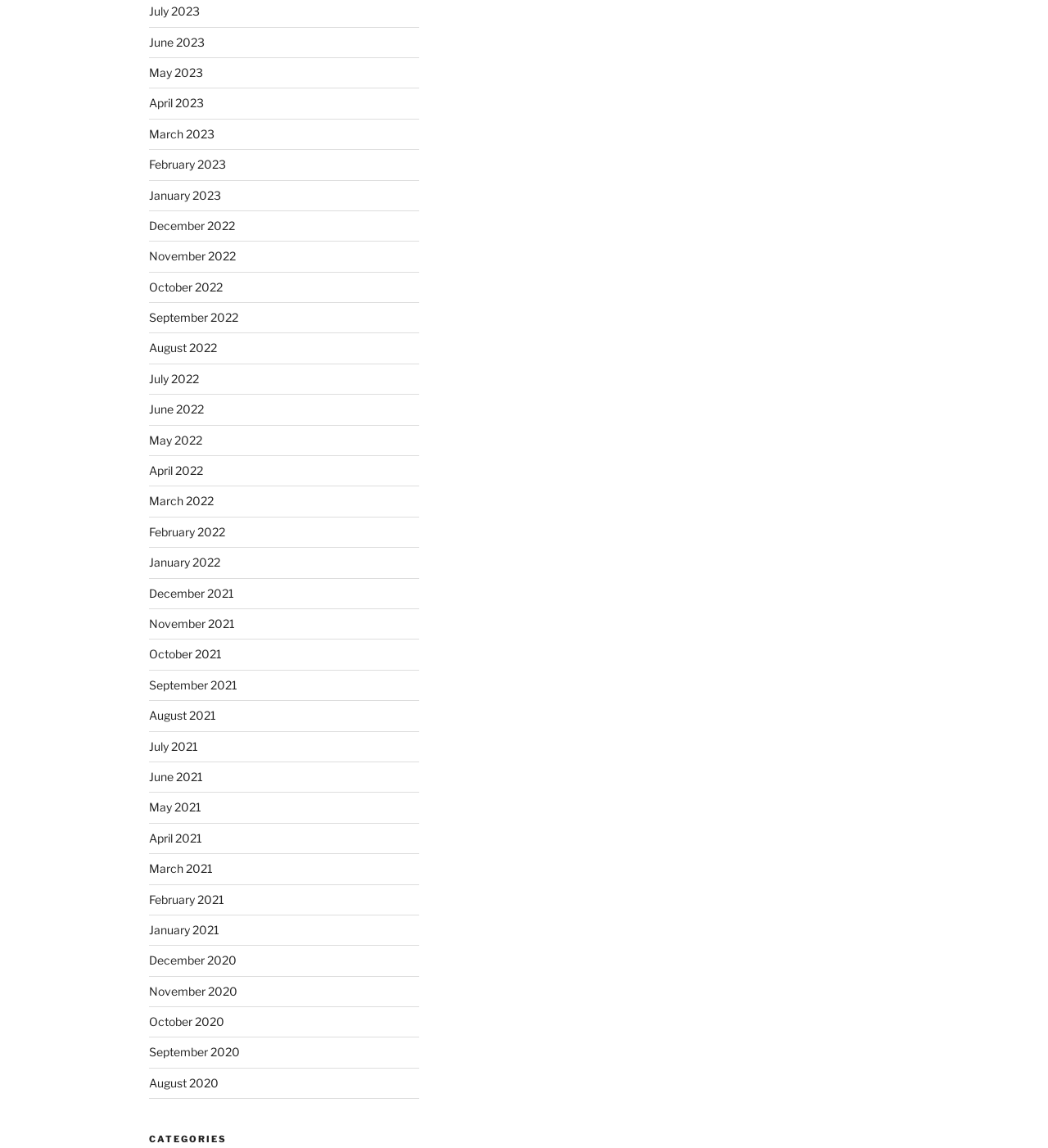Identify the bounding box coordinates of the region I need to click to complete this instruction: "View December 2020".

[0.142, 0.83, 0.226, 0.843]